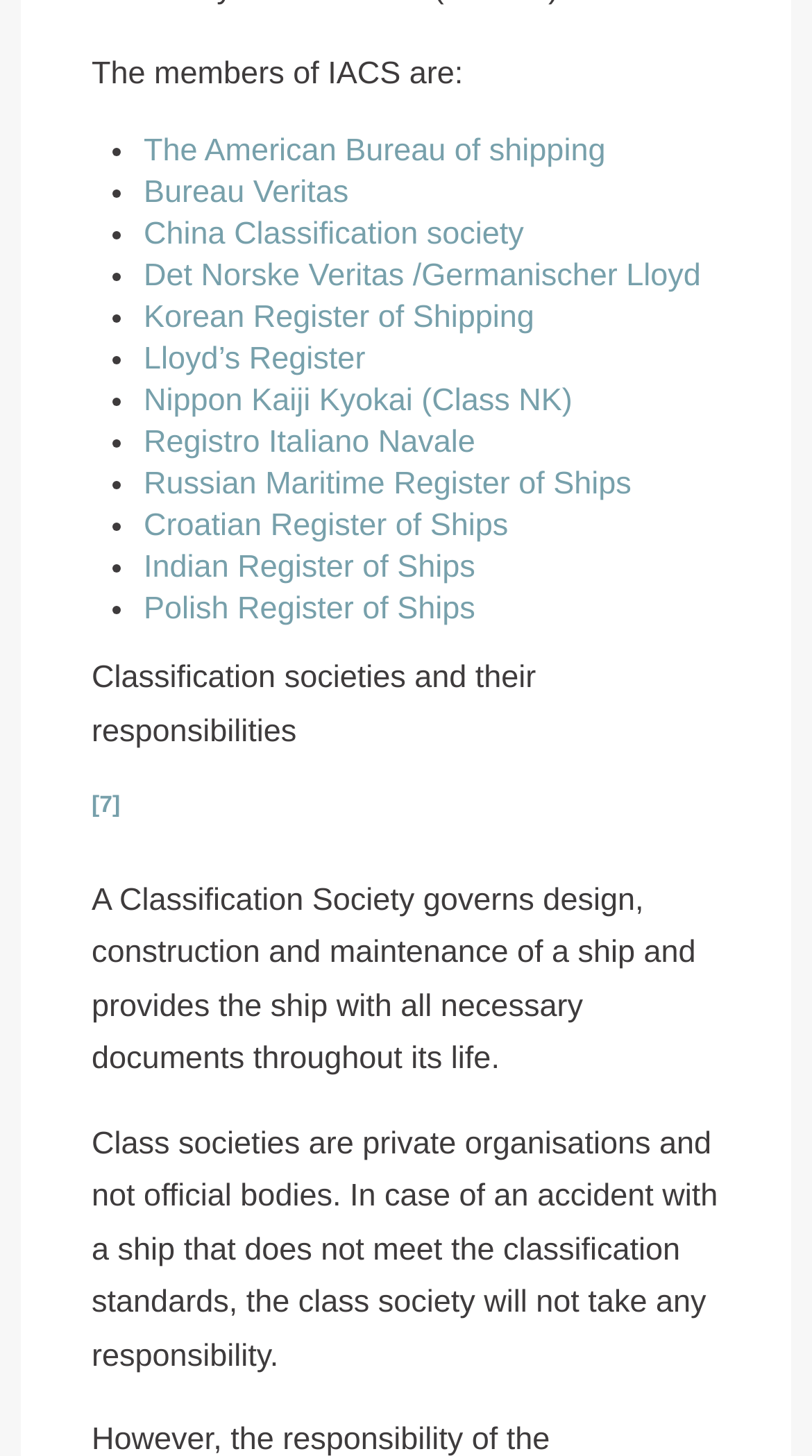Find the bounding box coordinates for the area you need to click to carry out the instruction: "Click on Bureau Veritas". The coordinates should be four float numbers between 0 and 1, indicated as [left, top, right, bottom].

[0.177, 0.12, 0.429, 0.144]